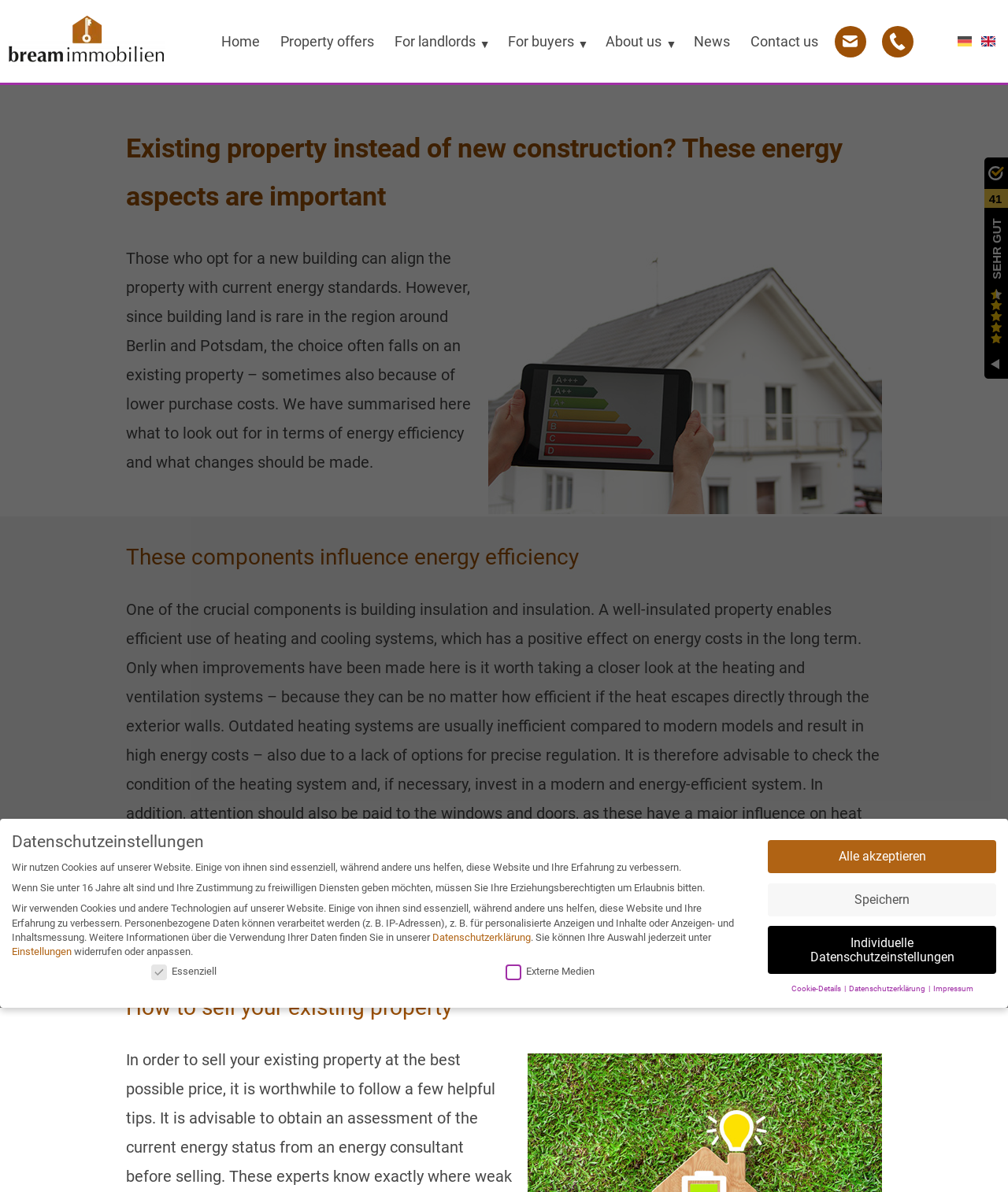Identify the coordinates of the bounding box for the element that must be clicked to accomplish the instruction: "Click on the 'Contact us' link".

[0.742, 0.013, 0.815, 0.056]